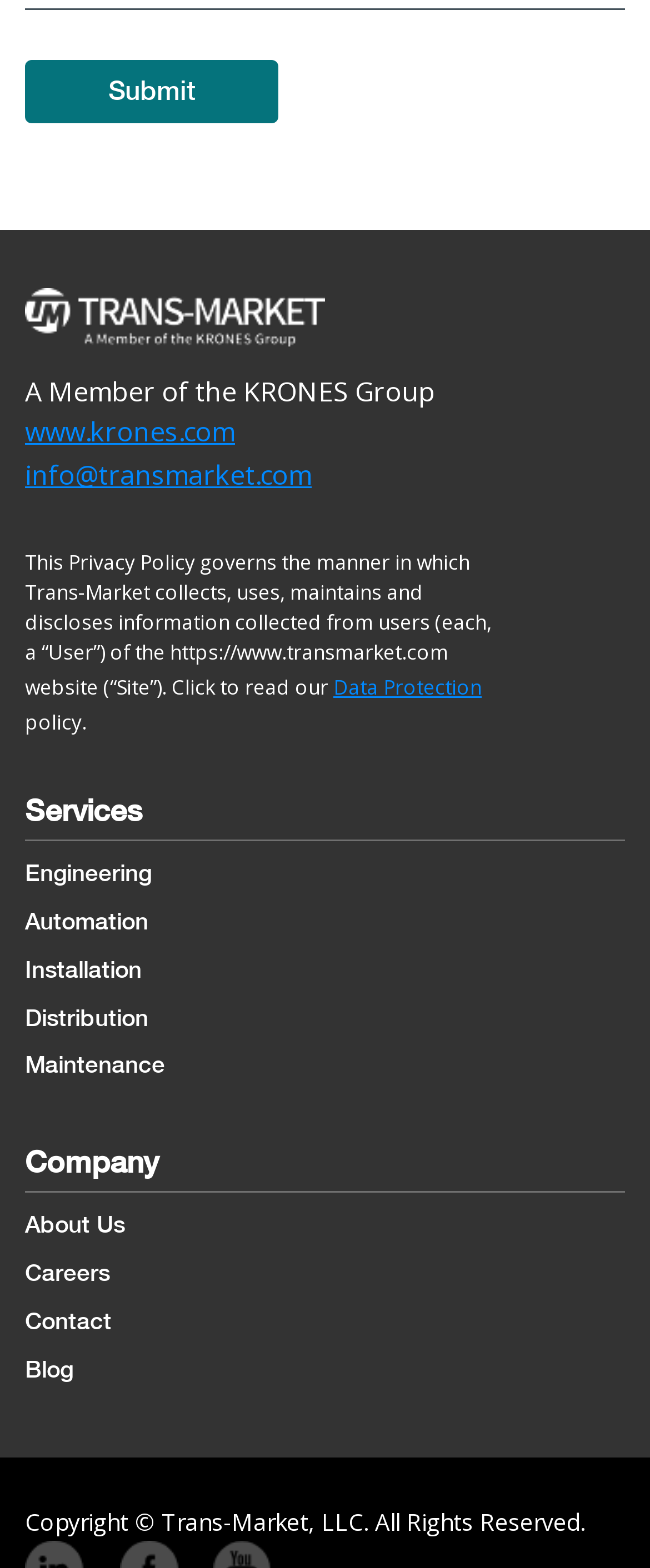Please locate the bounding box coordinates of the element that should be clicked to complete the given instruction: "Click the Submit button".

[0.038, 0.039, 0.428, 0.079]